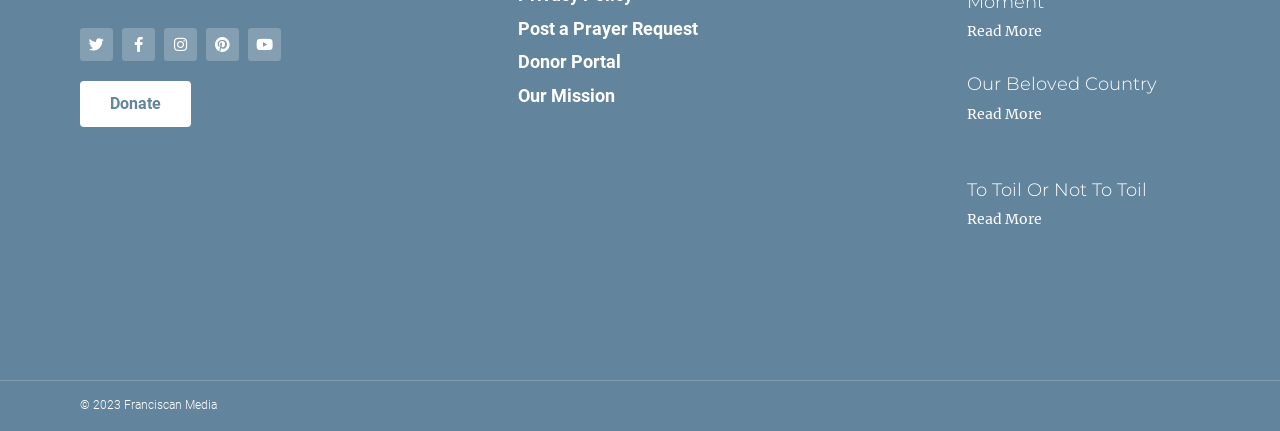Find the bounding box coordinates of the clickable area required to complete the following action: "Donate".

[0.062, 0.187, 0.149, 0.294]